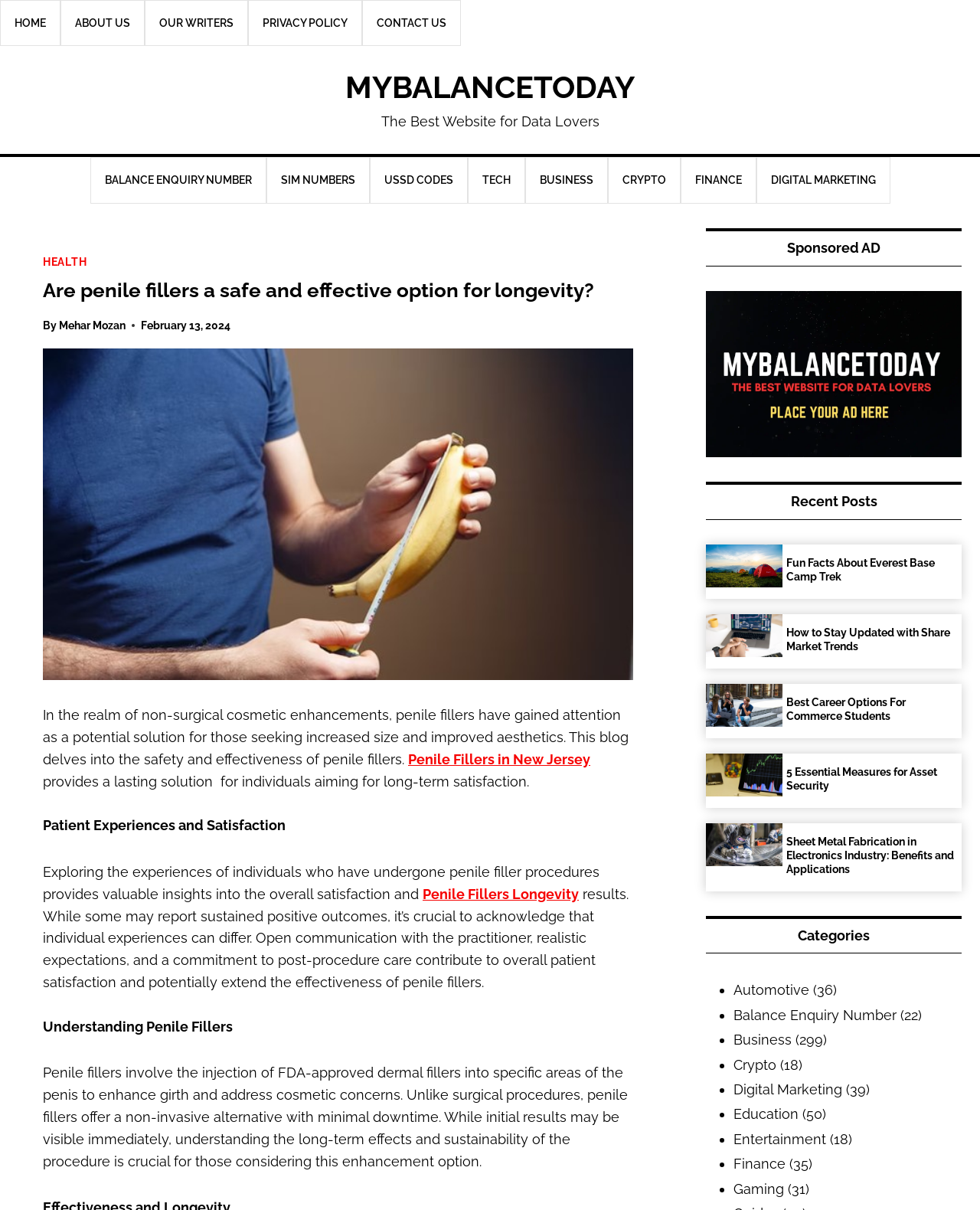Please identify the bounding box coordinates of the area that needs to be clicked to follow this instruction: "Read the article 'Fun Facts About Everest Base Camp Trek'".

[0.802, 0.453, 0.977, 0.485]